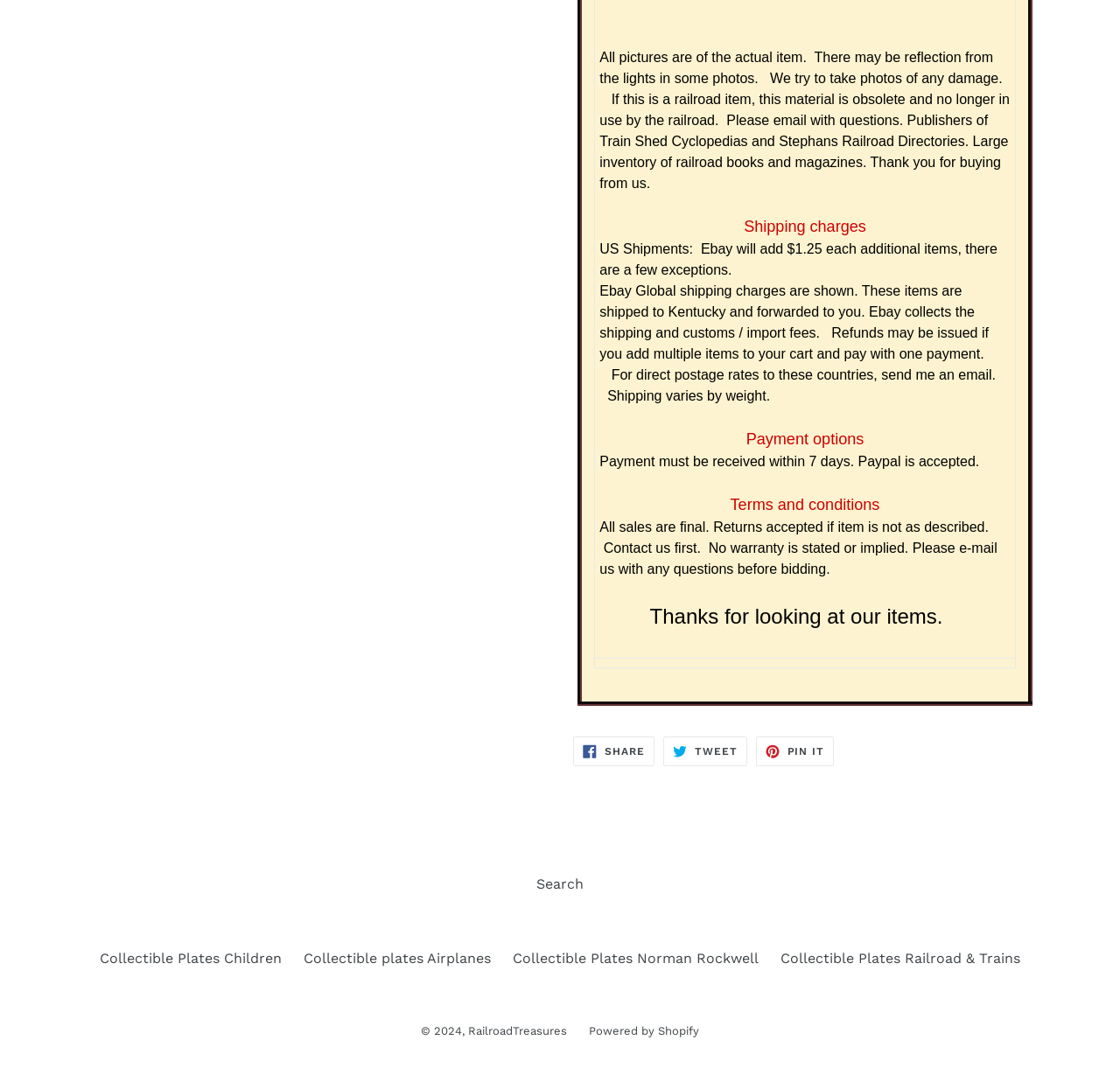Identify the bounding box coordinates for the element you need to click to achieve the following task: "Search". The coordinates must be four float values ranging from 0 to 1, formatted as [left, top, right, bottom].

[0.479, 0.804, 0.521, 0.819]